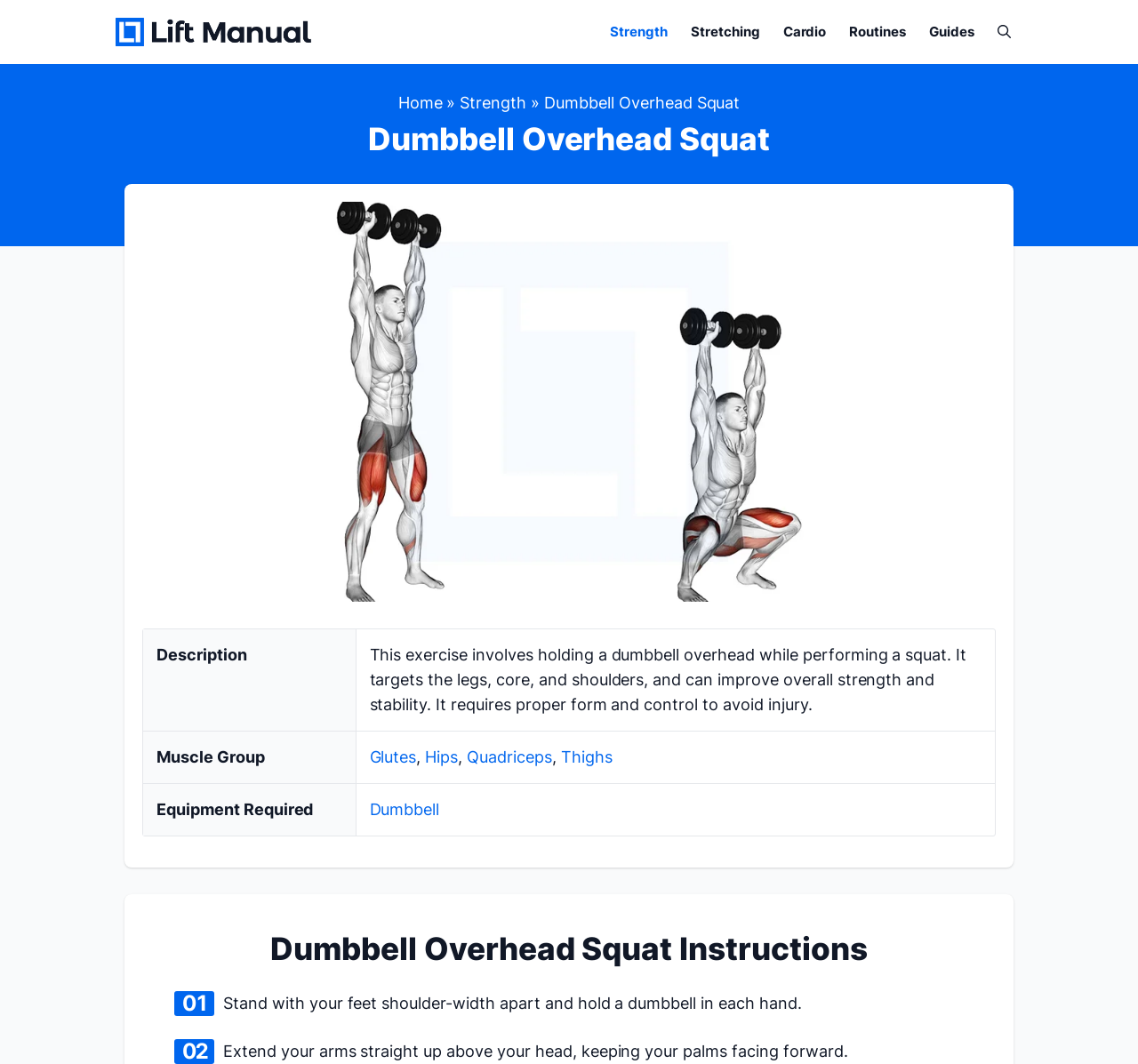What is the purpose of this exercise?
Please respond to the question thoroughly and include all relevant details.

I determined the answer by reading the description 'It targets the legs, core, and shoulders, and can improve overall strength and stability.'